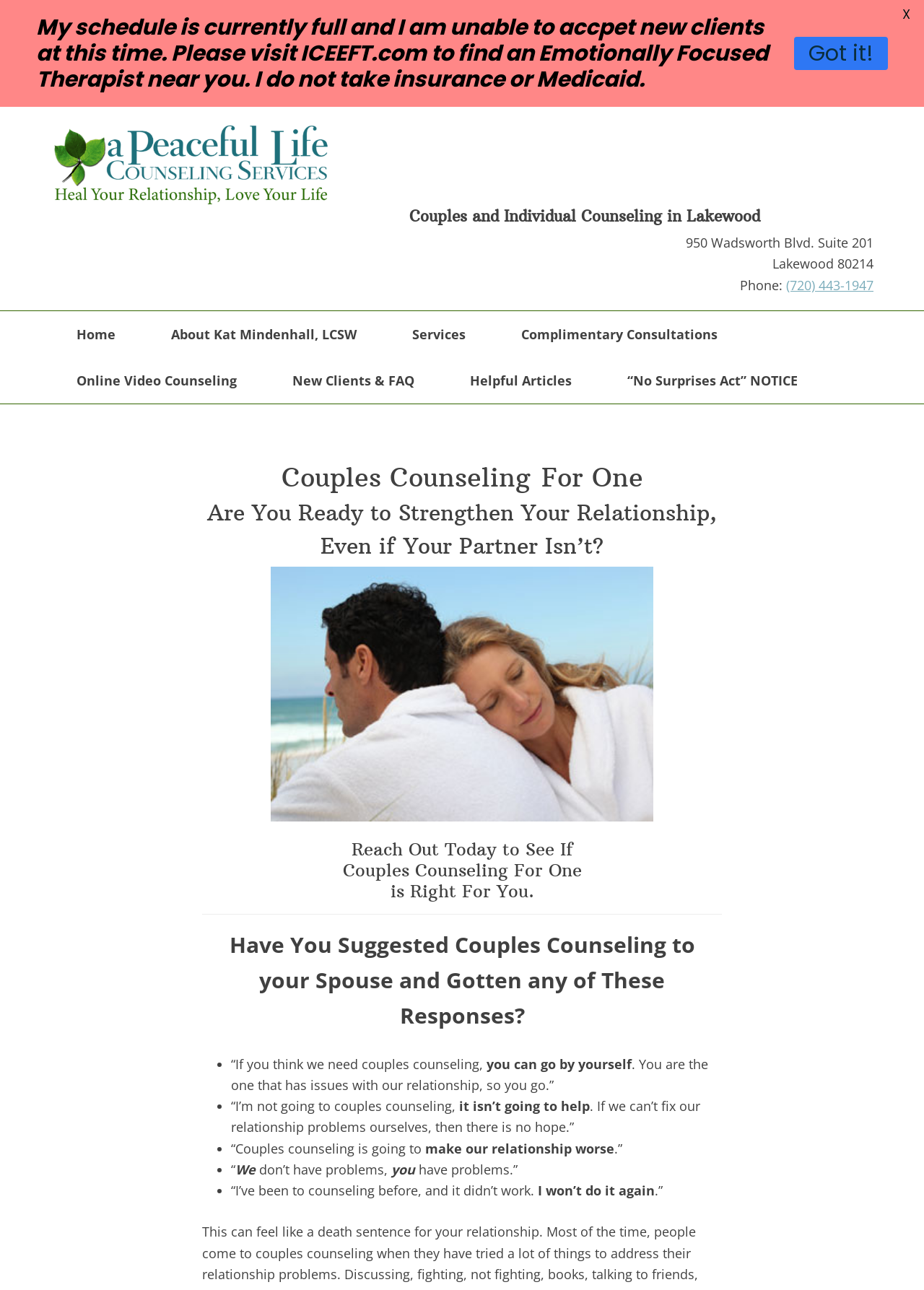Summarize the webpage with a detailed and informative caption.

This webpage is about Couples Counseling For One Person in Lakewood, Denver, and it appears to be a professional counseling service website. At the top, there are three "Skip to" links, allowing users to navigate to primary navigation, main content, or footer. Below that, there is a link to "A Peaceful Life Counseling Services" and a heading that reads "Couples and Individual Counseling in Lakewood".

On the left side, there is a navigation menu with links to "Home", "About Kat Mindenhall, LCSW", "Services", "Complimentary Consultations", "Online Video Counseling", "New Clients & FAQ", "Helpful Articles", and "“No Surprises Act” NOTICE". 

In the main content area, there is a section that discusses couples counseling for one person, with several headings and paragraphs explaining the benefits and process of this type of counseling. There is also an image related to couples counseling for one person. 

Below that, there is a section that lists common responses from spouses when suggested to attend couples counseling, such as "If you think we need couples counseling, you can go by yourself" or "Couples counseling is going to make our relationship worse". 

At the bottom of the page, there is a notice stating that the schedule is currently full and unable to accept new clients, with a suggestion to visit ICEEFT.com to find an Emotionally Focused Therapist near you. There is also a link to "Got it!" and a close button labeled "X".